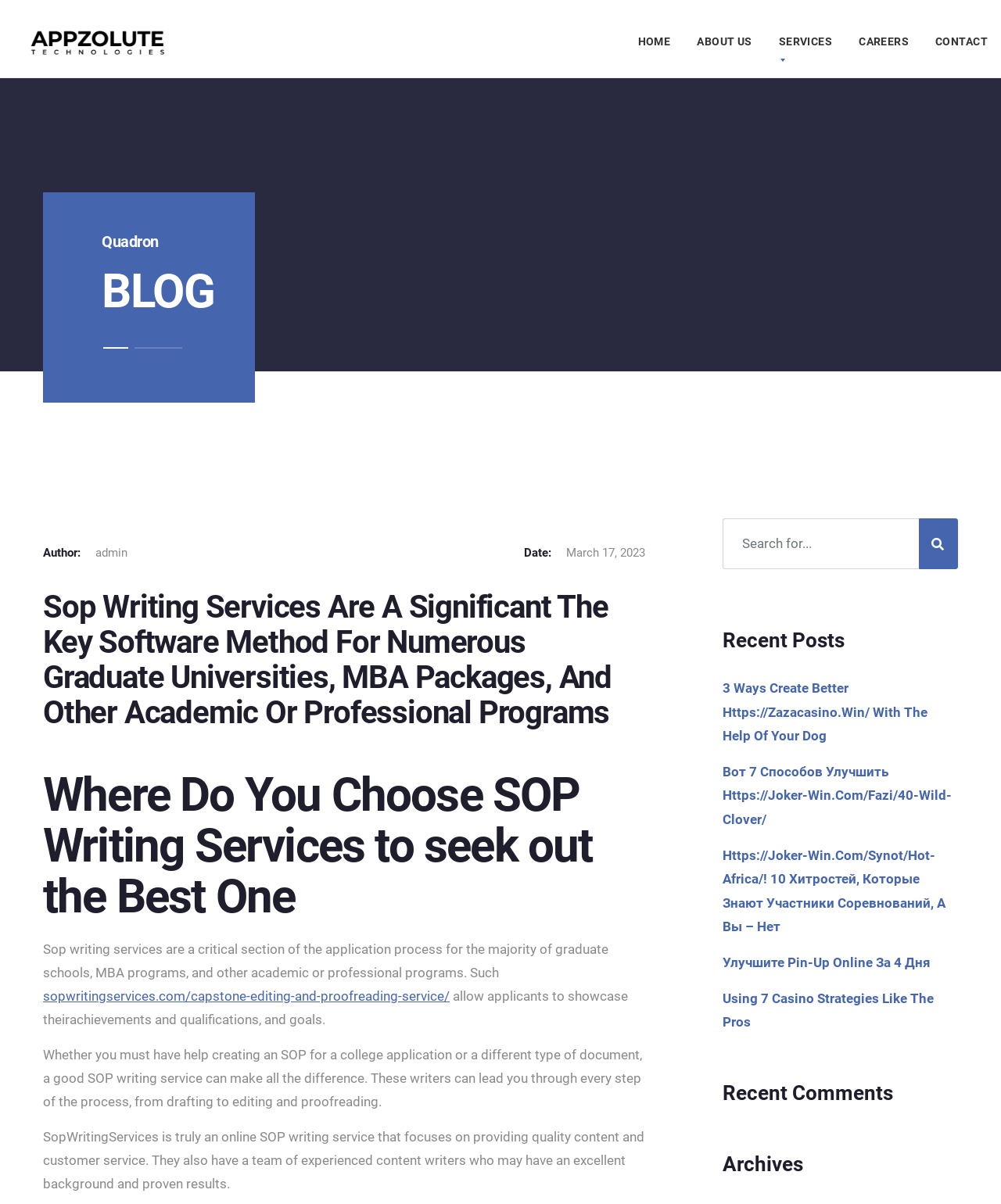Is there a search function on the webpage?
Look at the image and answer the question using a single word or phrase.

Yes